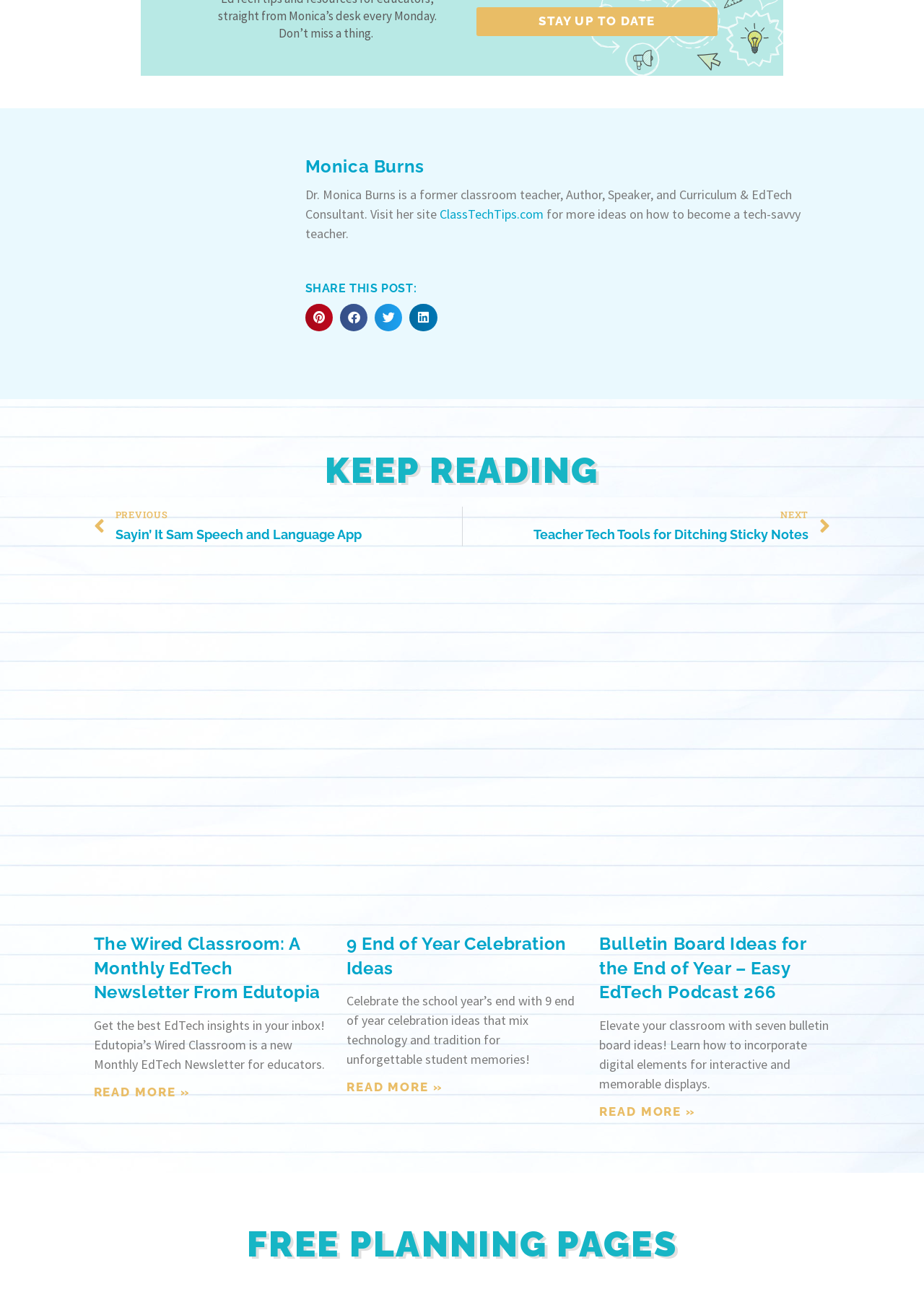Who is the author of the website?
Please give a detailed answer to the question using the information shown in the image.

The author of the website is Dr. Monica Burns, which can be inferred from the image and heading elements on the webpage, specifically the image with the description 'Blog Author and EdTech Consultant Dr. Monica Burns' and the heading element with the text 'Monica Burns'.